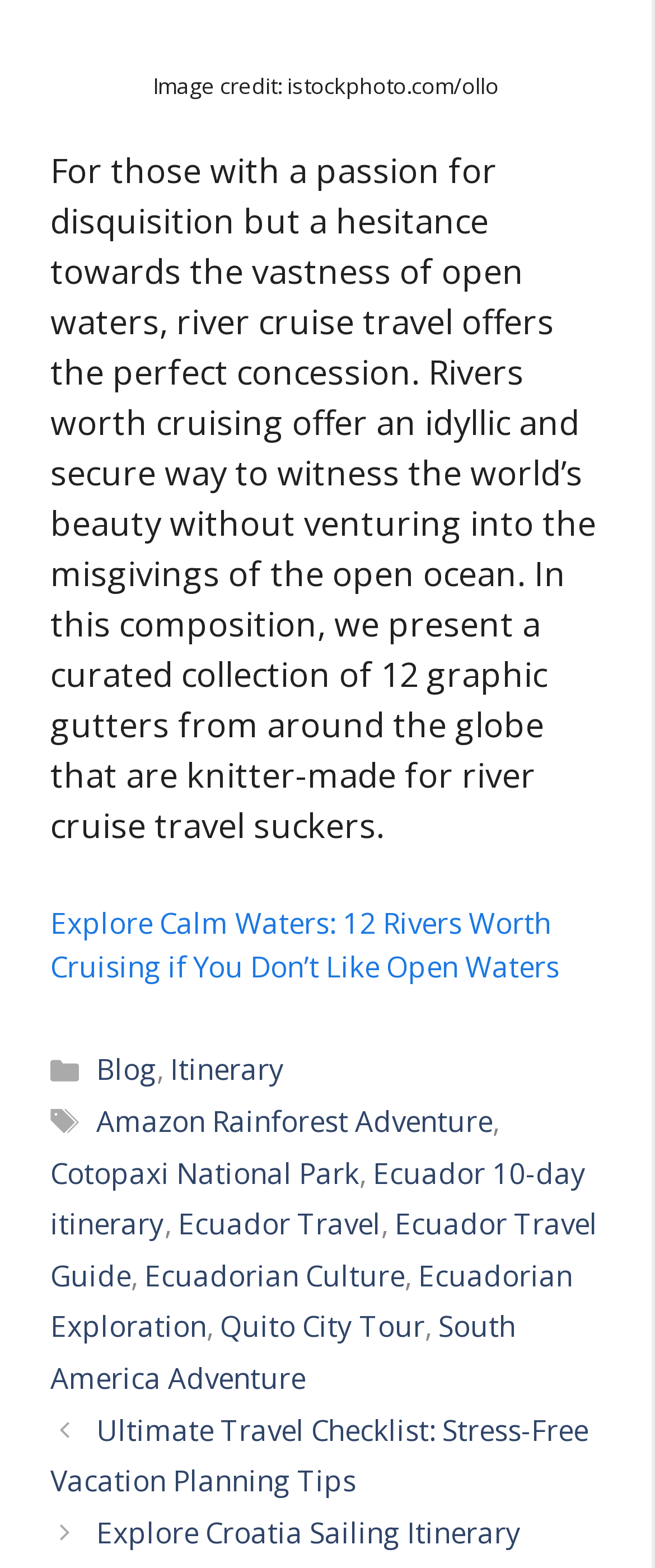What is the theme of the posts listed in the navigation section?
Examine the image and provide an in-depth answer to the question.

The theme of the posts listed in the navigation section is travel, as they have titles such as 'Ultimate Travel Checklist: Stress-Free Vacation Planning Tips' and 'Explore Croatia Sailing Itinerary', indicating that they are related to travel.